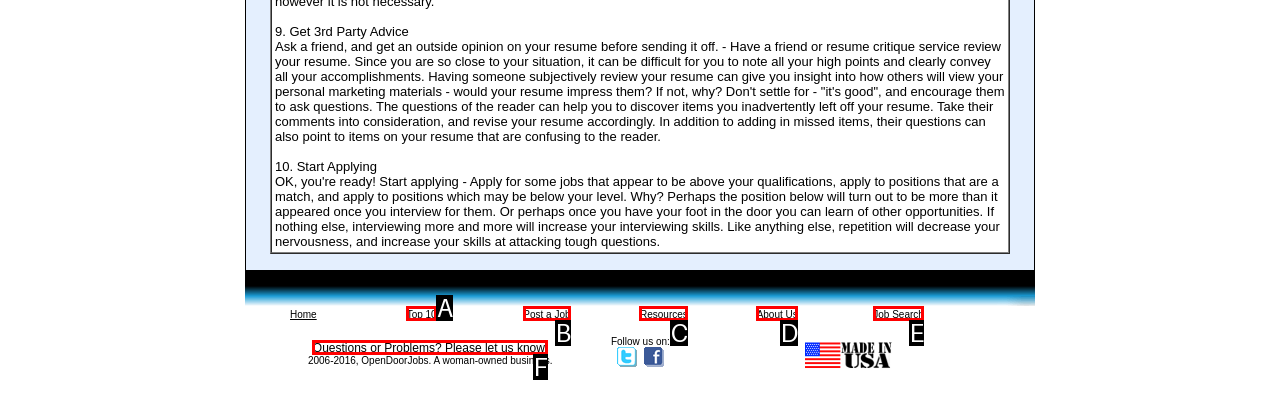Tell me which option best matches the description: Post a Job
Answer with the option's letter from the given choices directly.

B